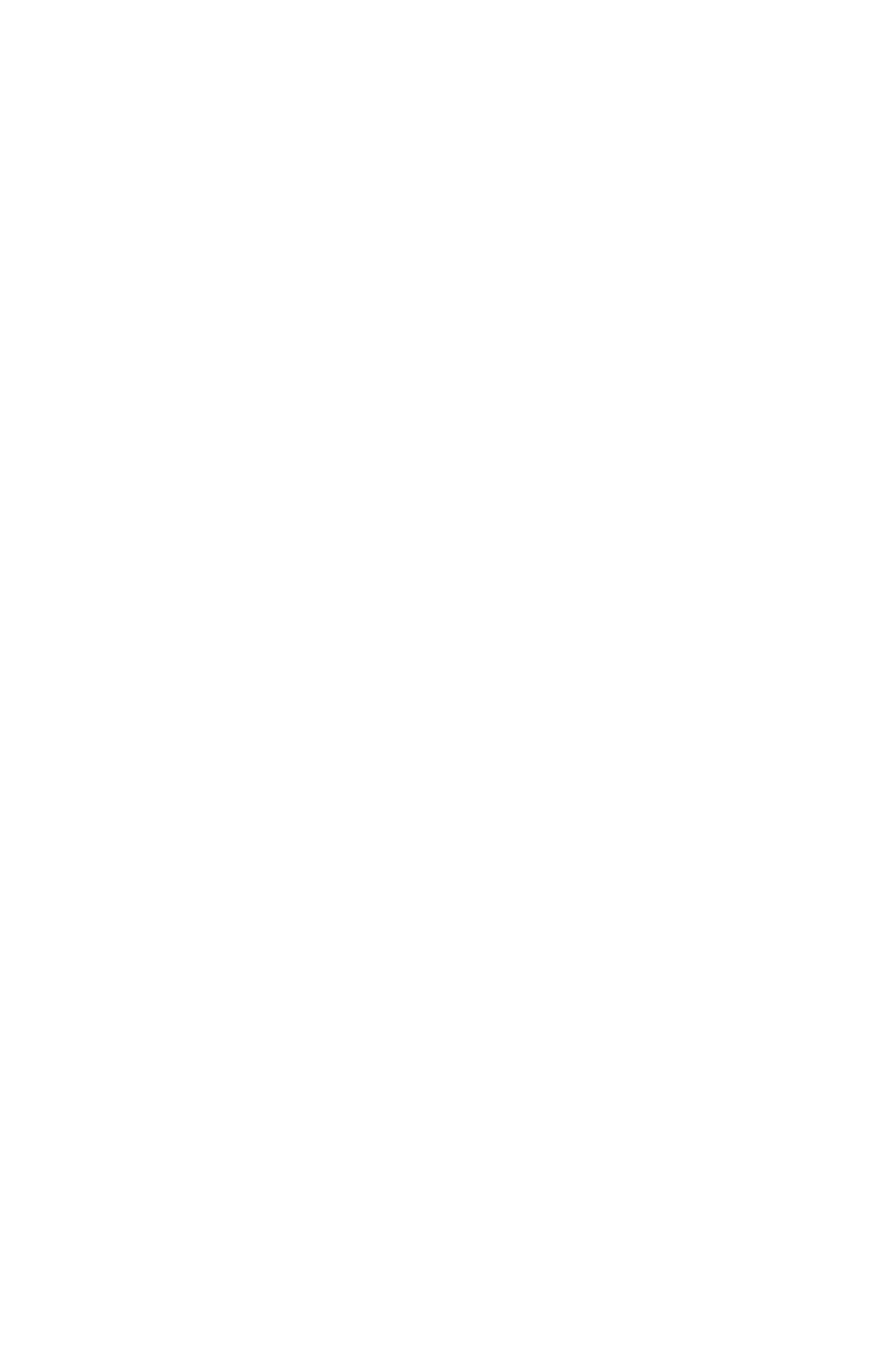Locate the bounding box coordinates of the element that needs to be clicked to carry out the instruction: "Read the News Feed/Blog". The coordinates should be given as four float numbers ranging from 0 to 1, i.e., [left, top, right, bottom].

[0.164, 0.852, 0.441, 0.882]